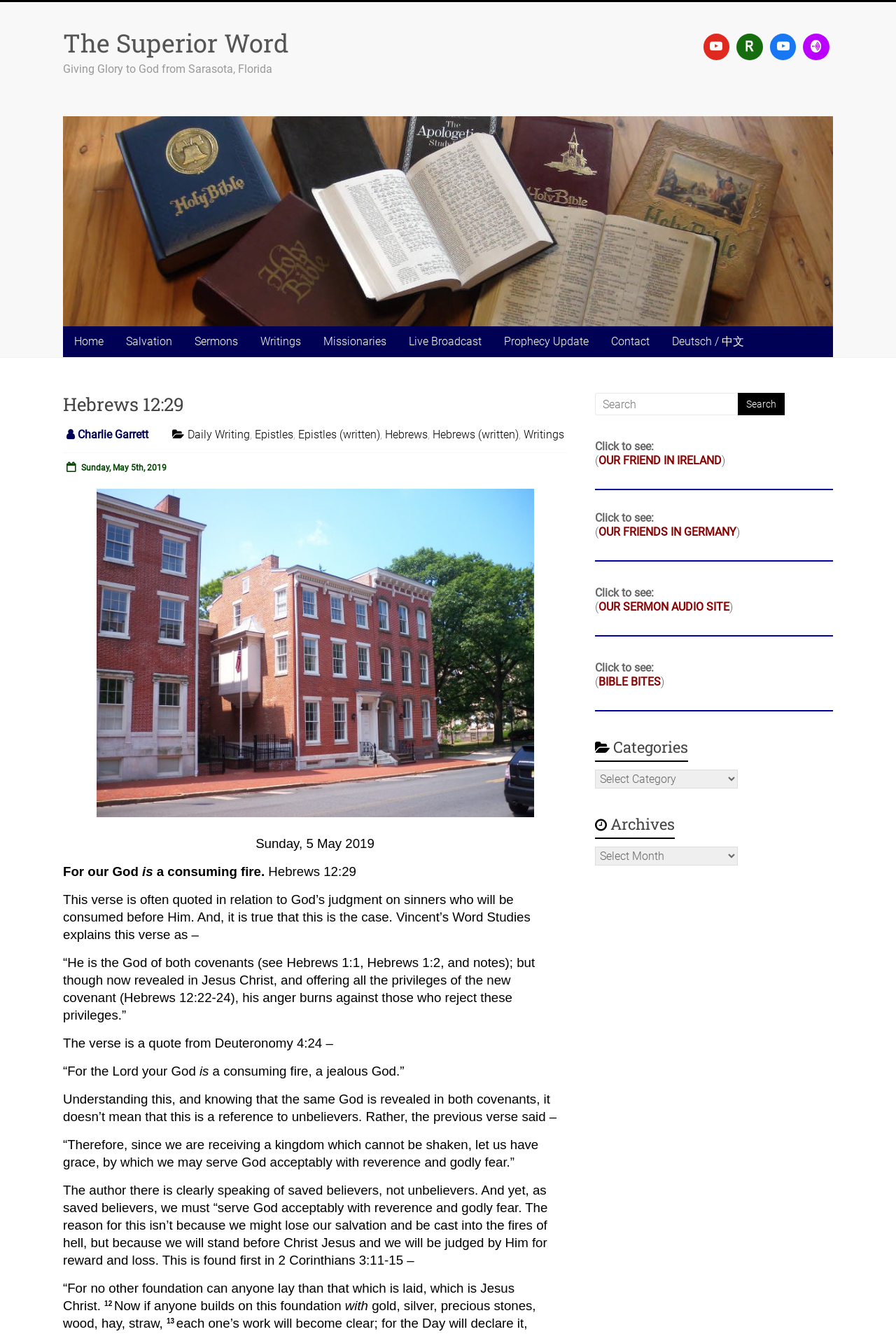Please identify the bounding box coordinates of the element's region that needs to be clicked to fulfill the following instruction: "Click on the 'Business' link". The bounding box coordinates should consist of four float numbers between 0 and 1, i.e., [left, top, right, bottom].

None